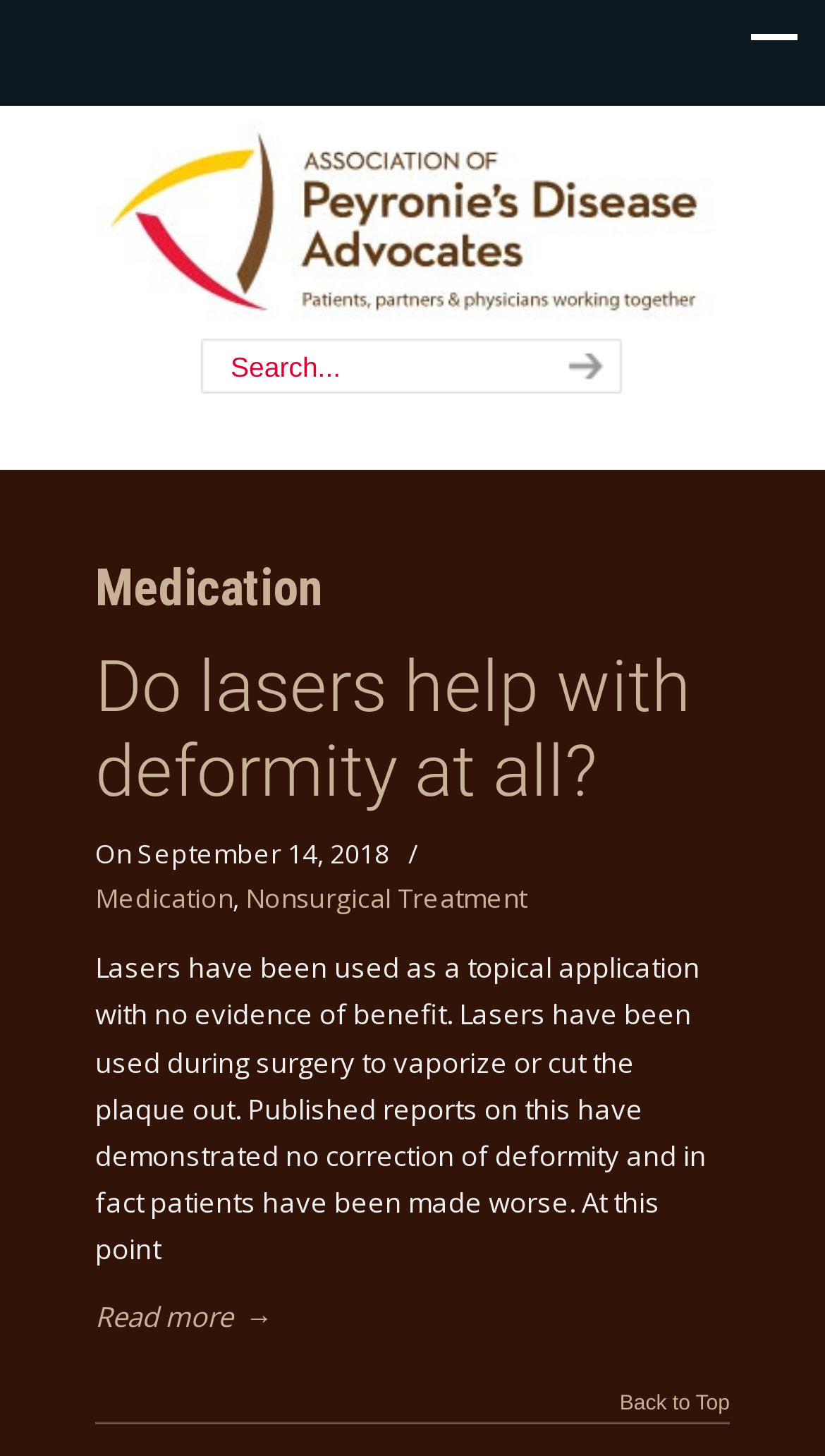Please find the bounding box coordinates of the clickable region needed to complete the following instruction: "Search for medication". The bounding box coordinates must consist of four float numbers between 0 and 1, i.e., [left, top, right, bottom].

[0.244, 0.233, 0.651, 0.27]